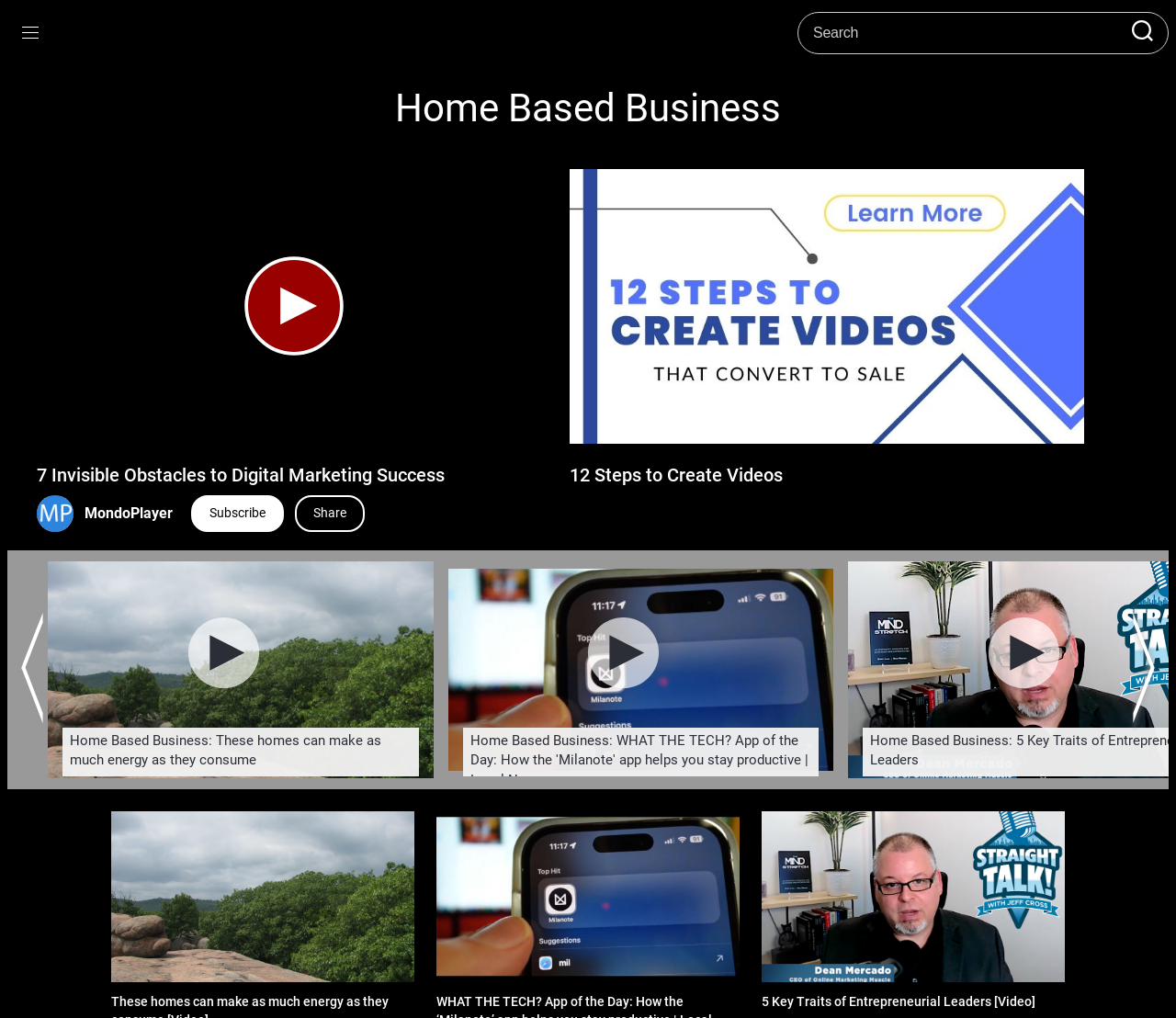Locate the bounding box coordinates of the segment that needs to be clicked to meet this instruction: "Subscribe to MondoPlayer".

[0.178, 0.497, 0.226, 0.511]